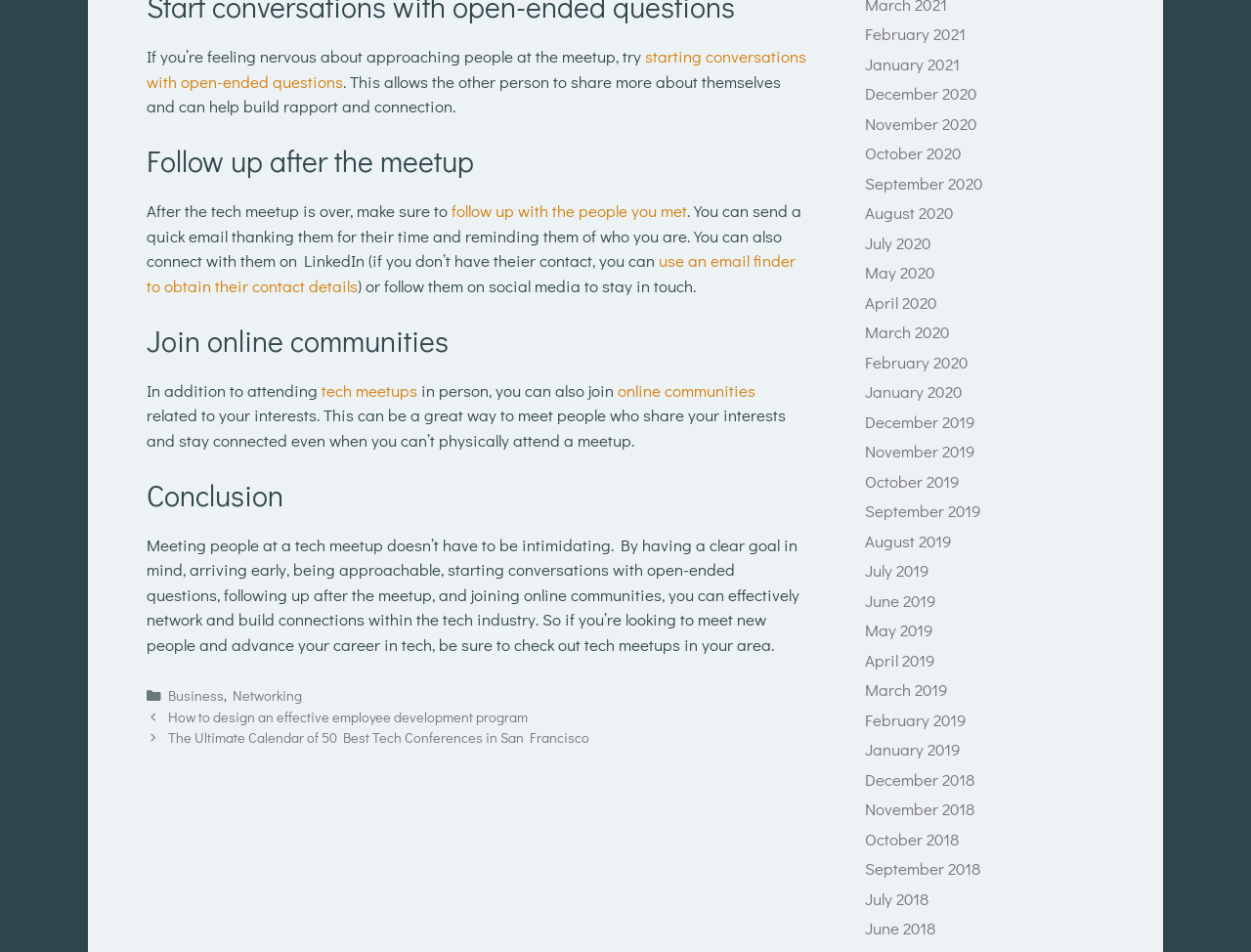Determine the bounding box coordinates of the clickable element necessary to fulfill the instruction: "View posts from February 2021". Provide the coordinates as four float numbers within the 0 to 1 range, i.e., [left, top, right, bottom].

[0.691, 0.024, 0.772, 0.047]